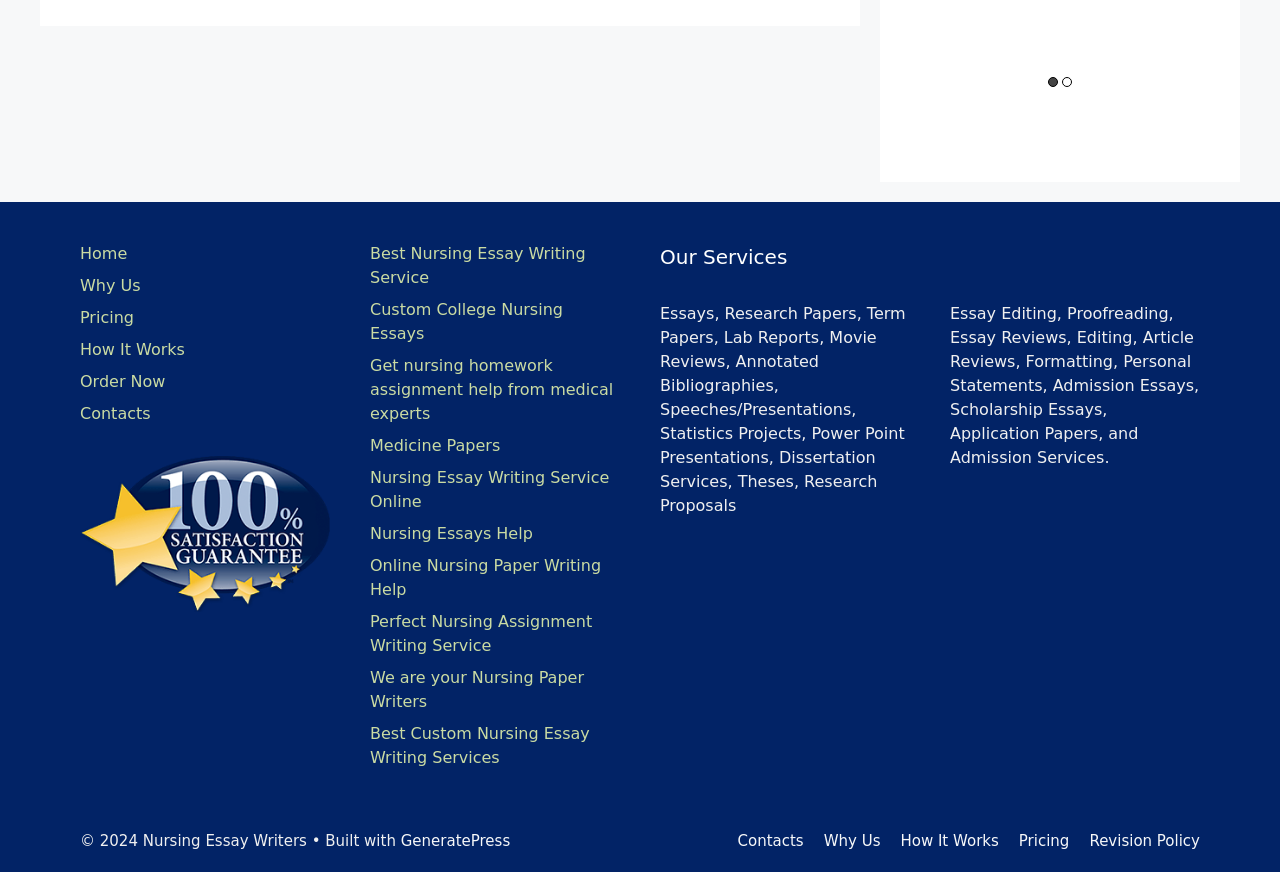What is the copyright year of the website?
Can you provide an in-depth and detailed response to the question?

I found a static text element with the text '© 2024 Nursing Essay Writers' which suggests that the copyright year of the website is 2024.